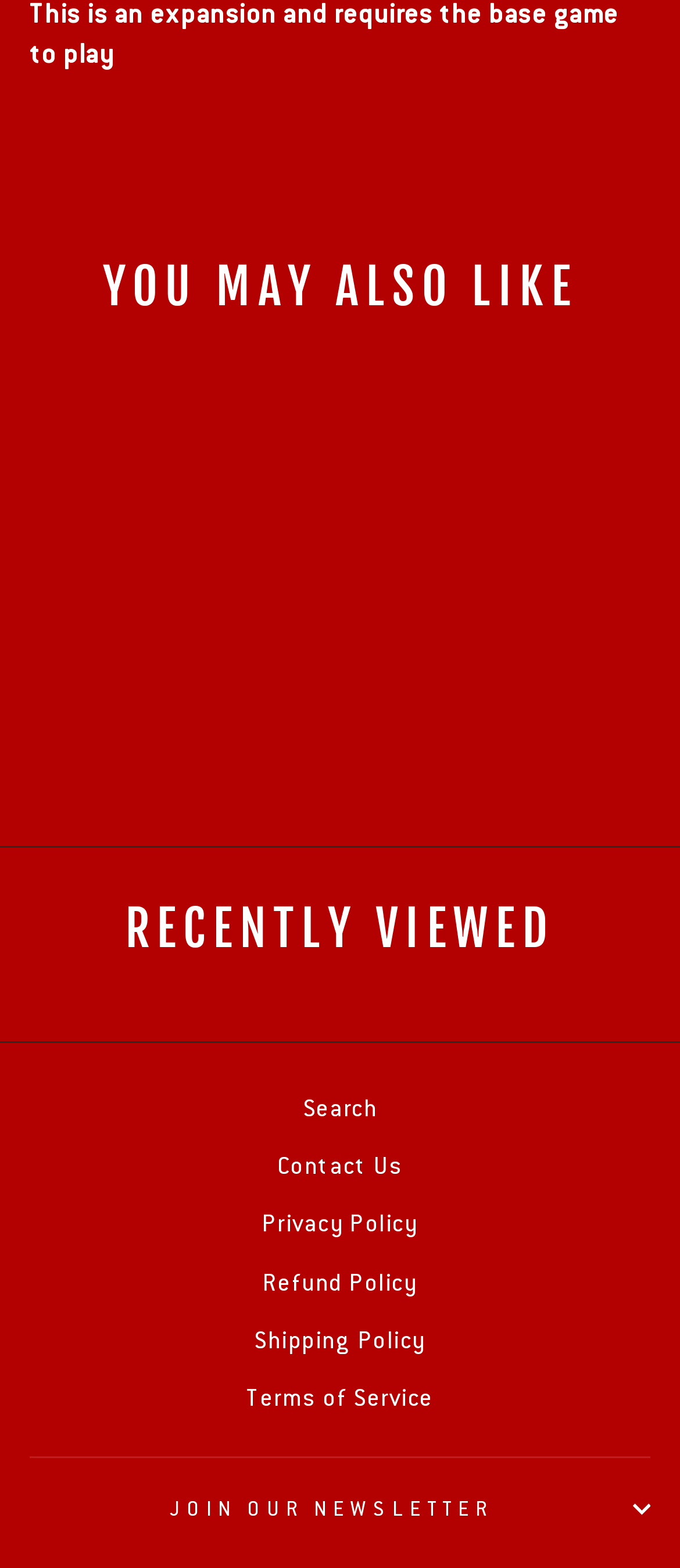Please determine the bounding box coordinates of the element's region to click in order to carry out the following instruction: "View recently viewed items". The coordinates should be four float numbers between 0 and 1, i.e., [left, top, right, bottom].

[0.044, 0.574, 0.956, 0.611]